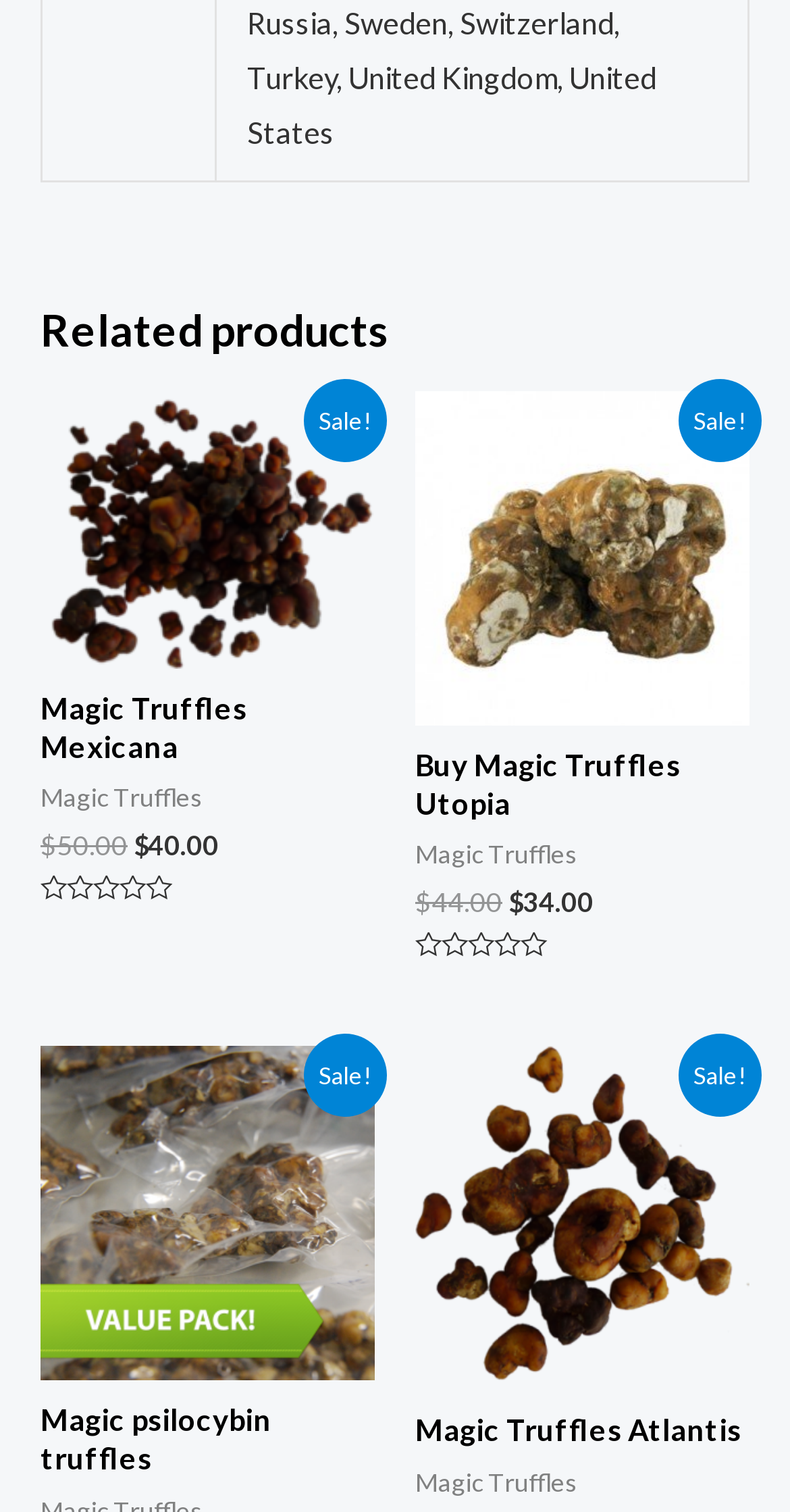How many products are on sale?
Using the image, provide a concise answer in one word or a short phrase.

4